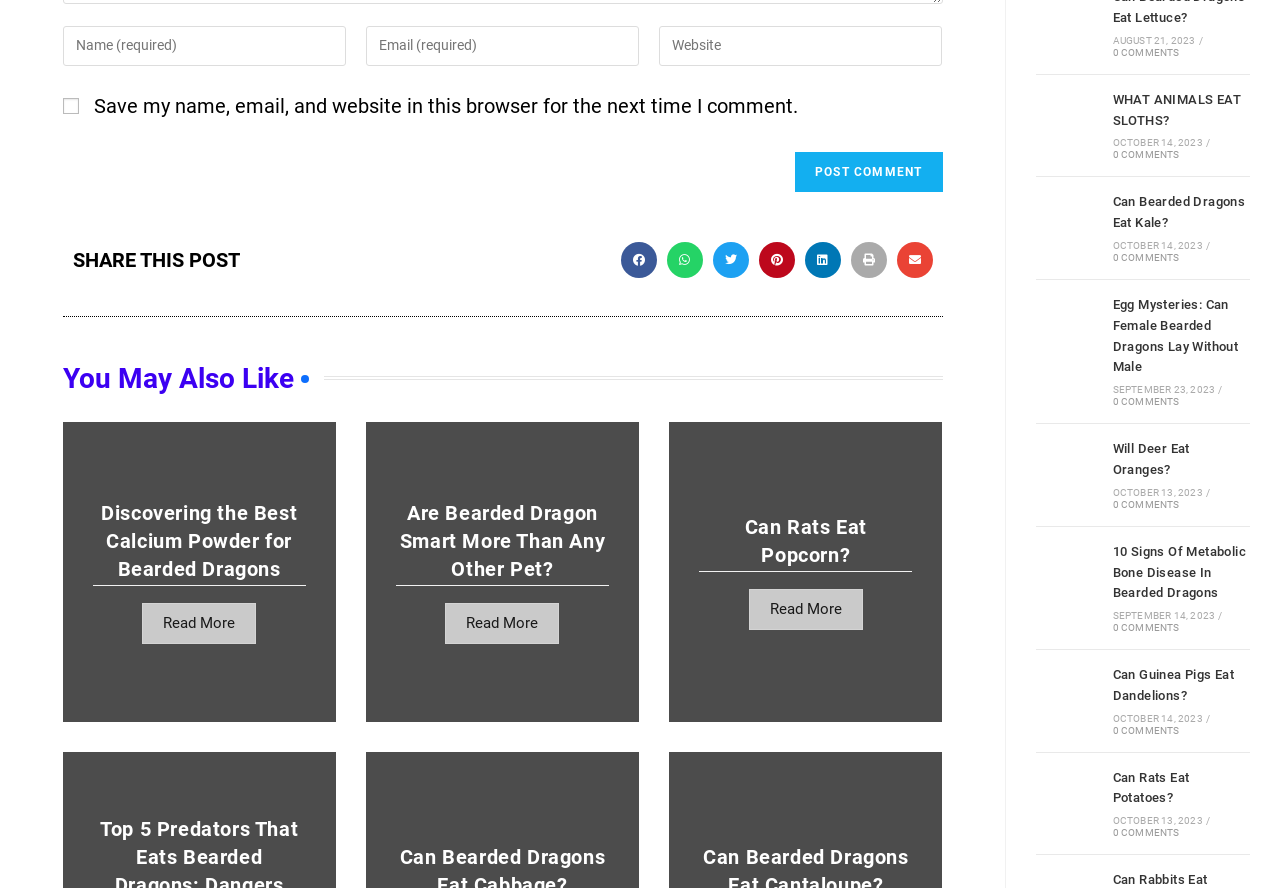Locate the bounding box coordinates of the element that should be clicked to fulfill the instruction: "Enter your name or username to comment".

[0.049, 0.029, 0.27, 0.074]